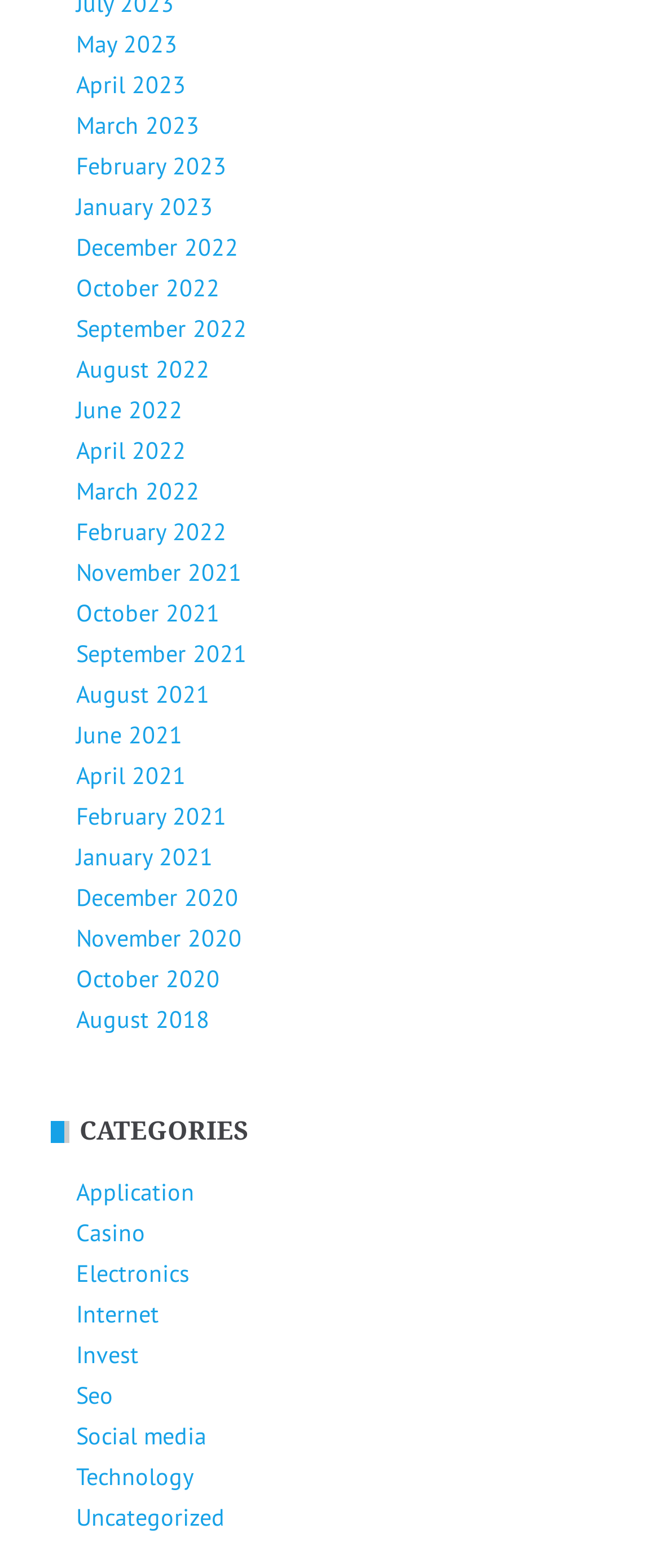Can you identify the bounding box coordinates of the clickable region needed to carry out this instruction: 'Browse Application category'? The coordinates should be four float numbers within the range of 0 to 1, stated as [left, top, right, bottom].

[0.115, 0.75, 0.295, 0.77]